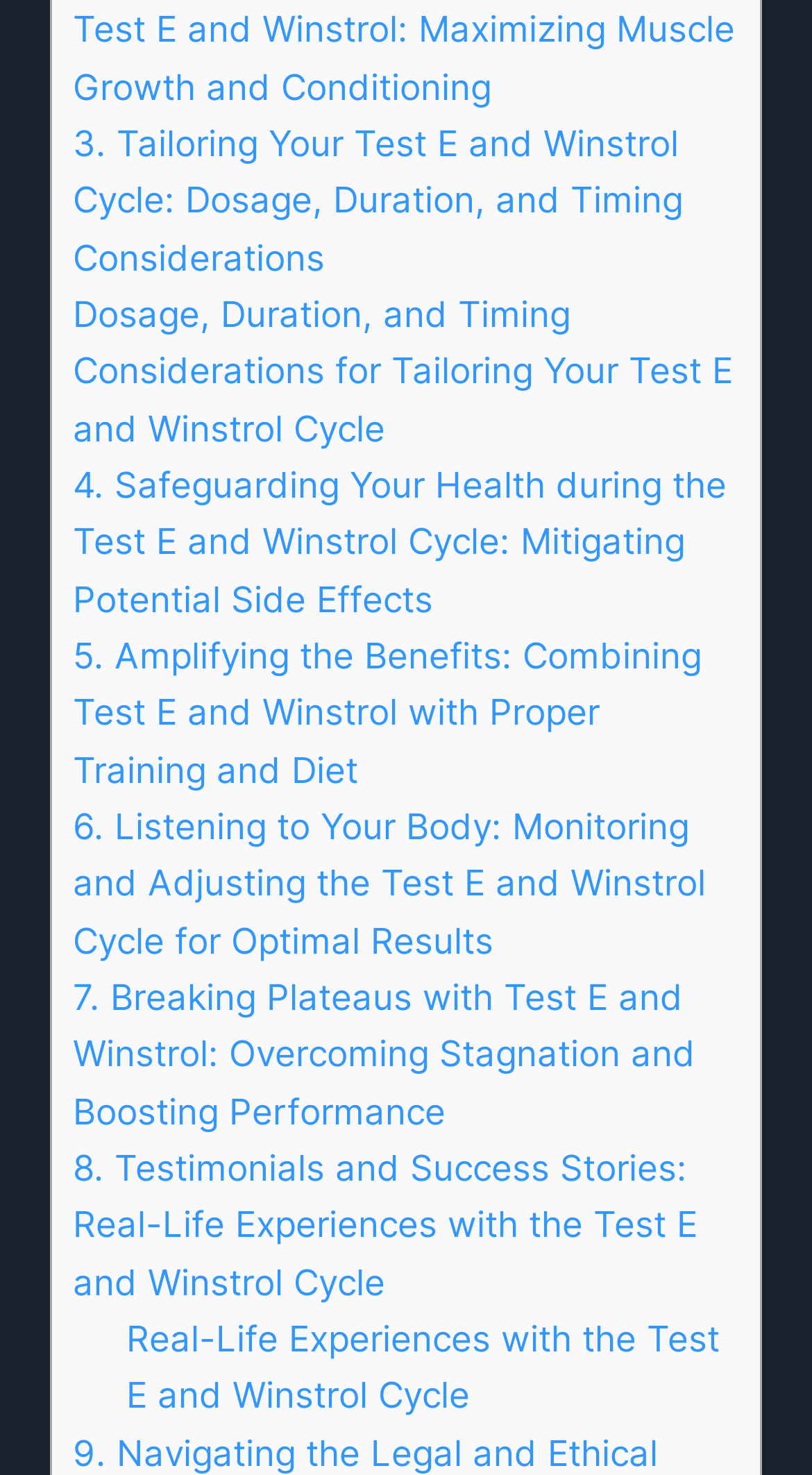What is the topic of the webpage?
Respond to the question with a single word or phrase according to the image.

Test E and Winstrol Cycle